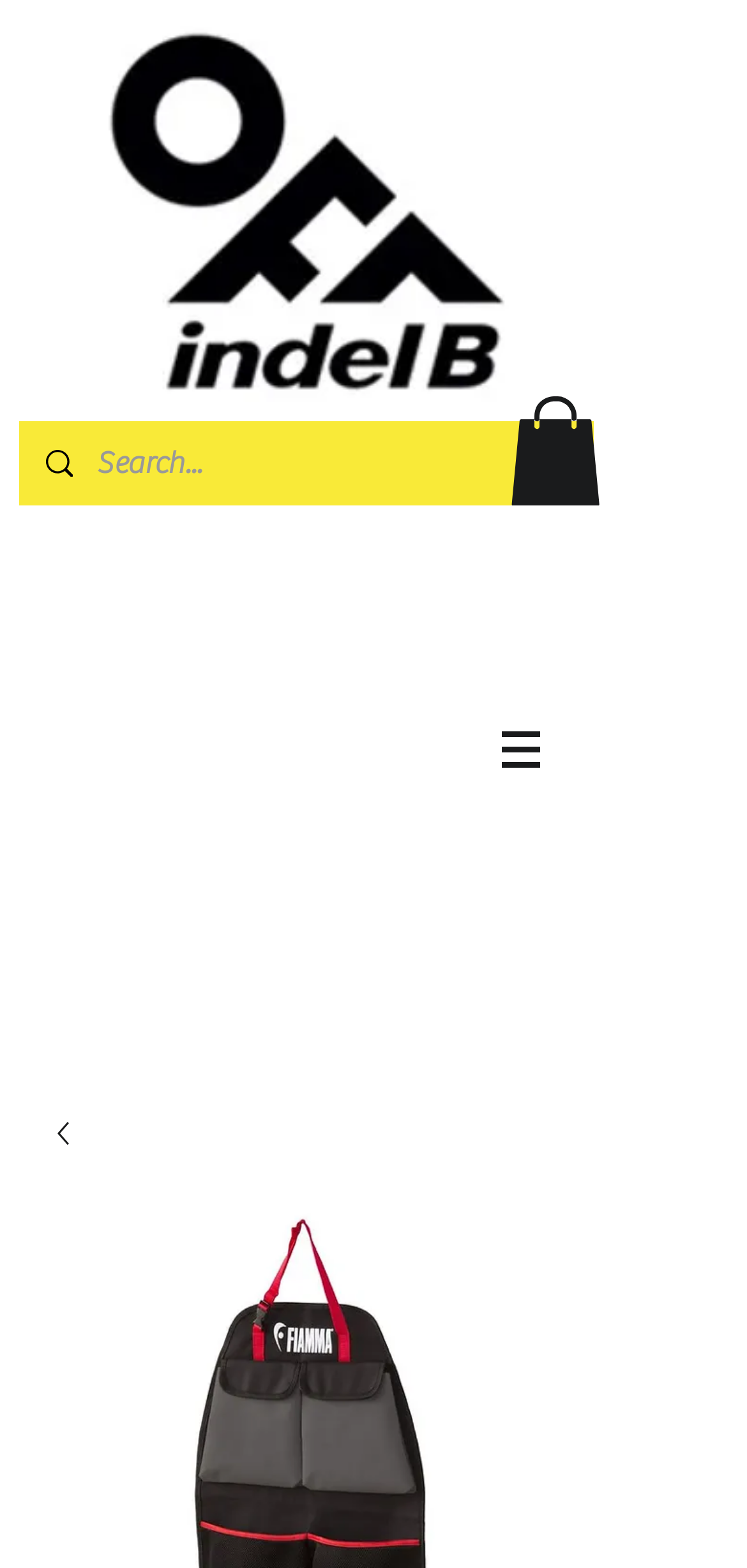Based on the element description: "People’s Daily App", identify the bounding box coordinates for this UI element. The coordinates must be four float numbers between 0 and 1, listed as [left, top, right, bottom].

None